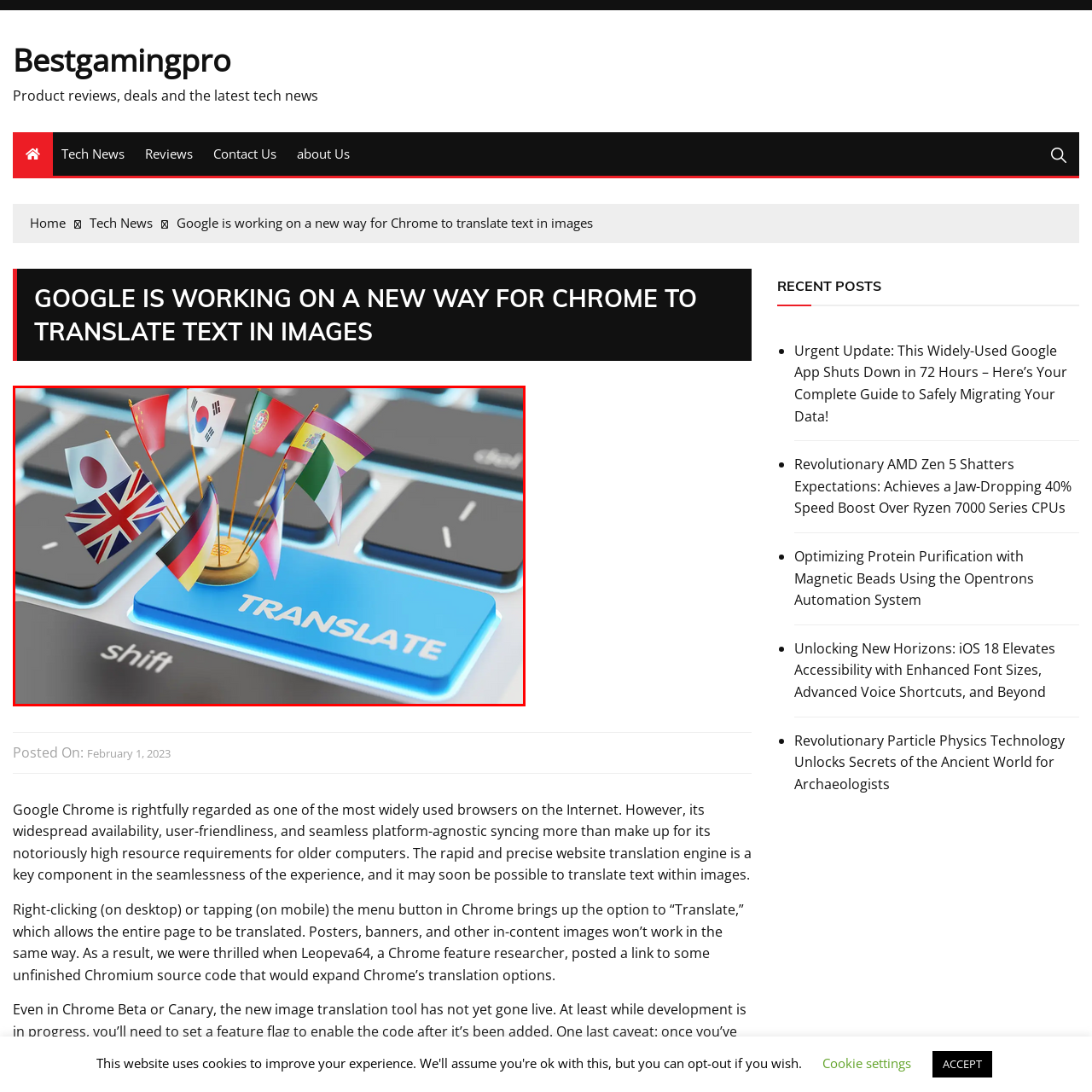Narrate the specific details and elements found within the red-bordered image.

The image depicts a keyboard key prominently labeled "TRANSLATE," surrounded by a vibrant display of miniature flags representing various nations, including the United States, Japan, Germany, South Korea, and several European countries such as Spain and Portugal. This visual symbolizes the integration of multilingual capabilities in technology, particularly the translation services being developed by Google Chrome. These advancements aim to enhance user experience by enabling browser translation directly within images, showcasing the importance of accessibility and global communication in our increasingly interconnected world. The modern, sleek design of the key, illuminated against a black keyboard, emphasizes the functionality and technological innovation associated with translating diverse languages seamlessly.